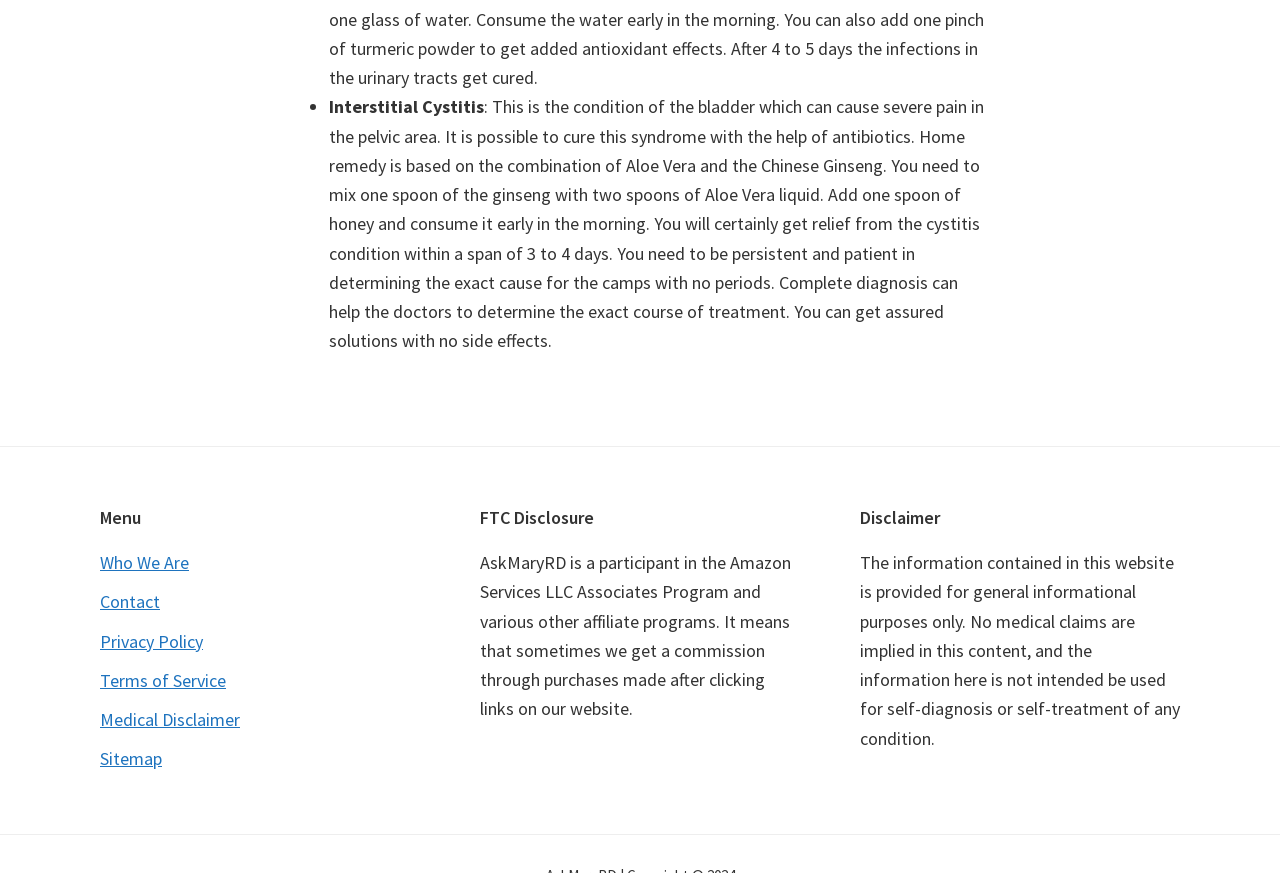What is the purpose of the combination of Aloe Vera and Chinese Ginseng?
Please utilize the information in the image to give a detailed response to the question.

According to the webpage, the combination of Aloe Vera and Chinese Ginseng is a home remedy to cure Interstitial Cystitis, a condition of the bladder that can cause severe pain in the pelvic area.